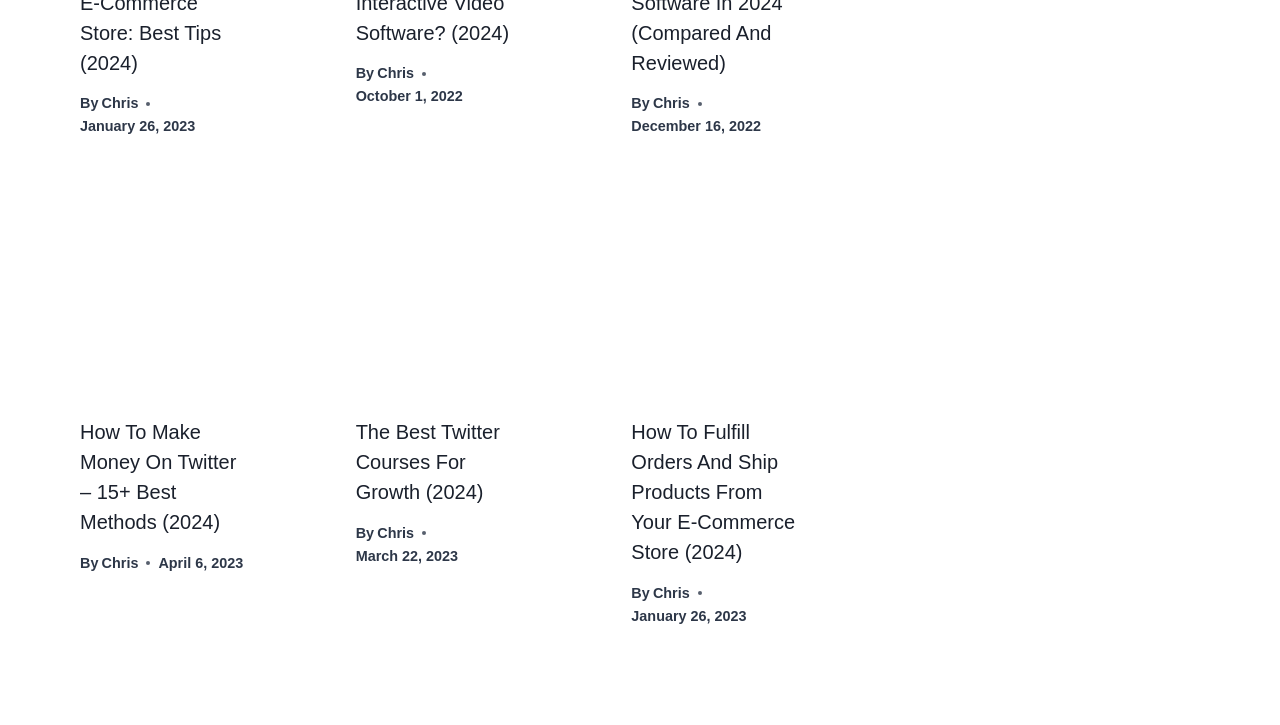Use a single word or phrase to answer the question: Who is the author of the most recent article?

Chris